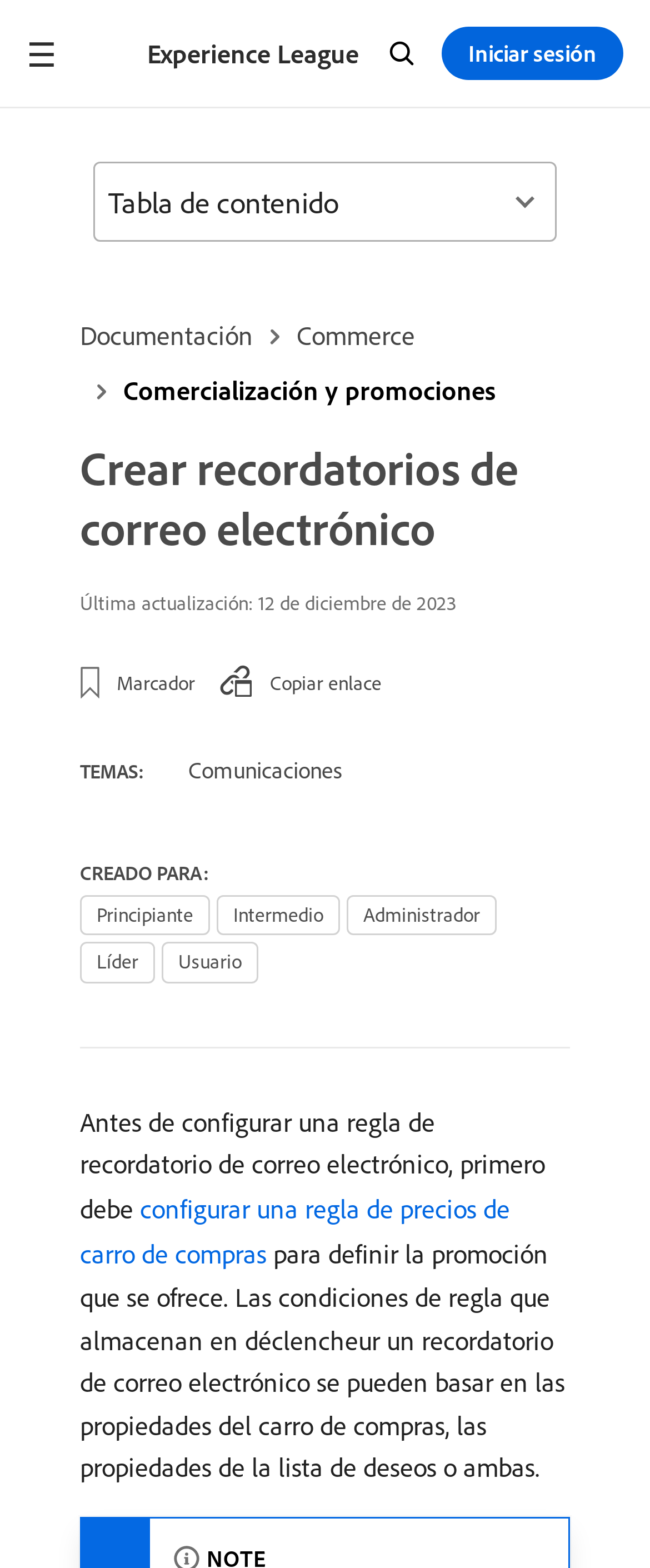Using details from the image, please answer the following question comprehensively:
What are the user roles mentioned on the webpage?

I identified these user roles by examining the StaticText elements with the corresponding text, which are grouped together and appear to be related to user roles or levels of expertise.